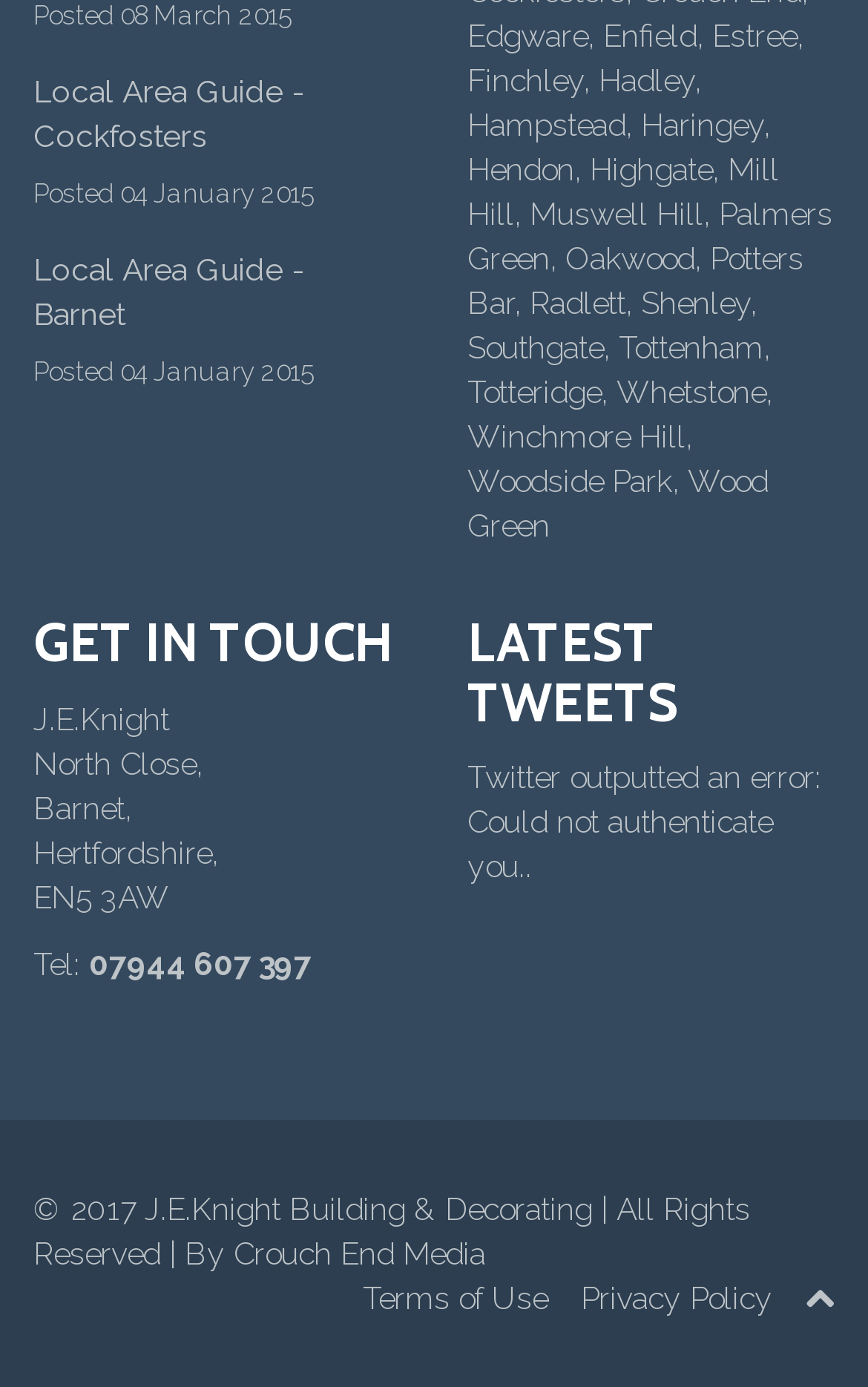What is the phone number of J.E.Knight?
Please respond to the question with a detailed and well-explained answer.

I found the phone number by looking at the static text elements under the 'GET IN TOUCH' heading, which provides the contact information of J.E.Knight.